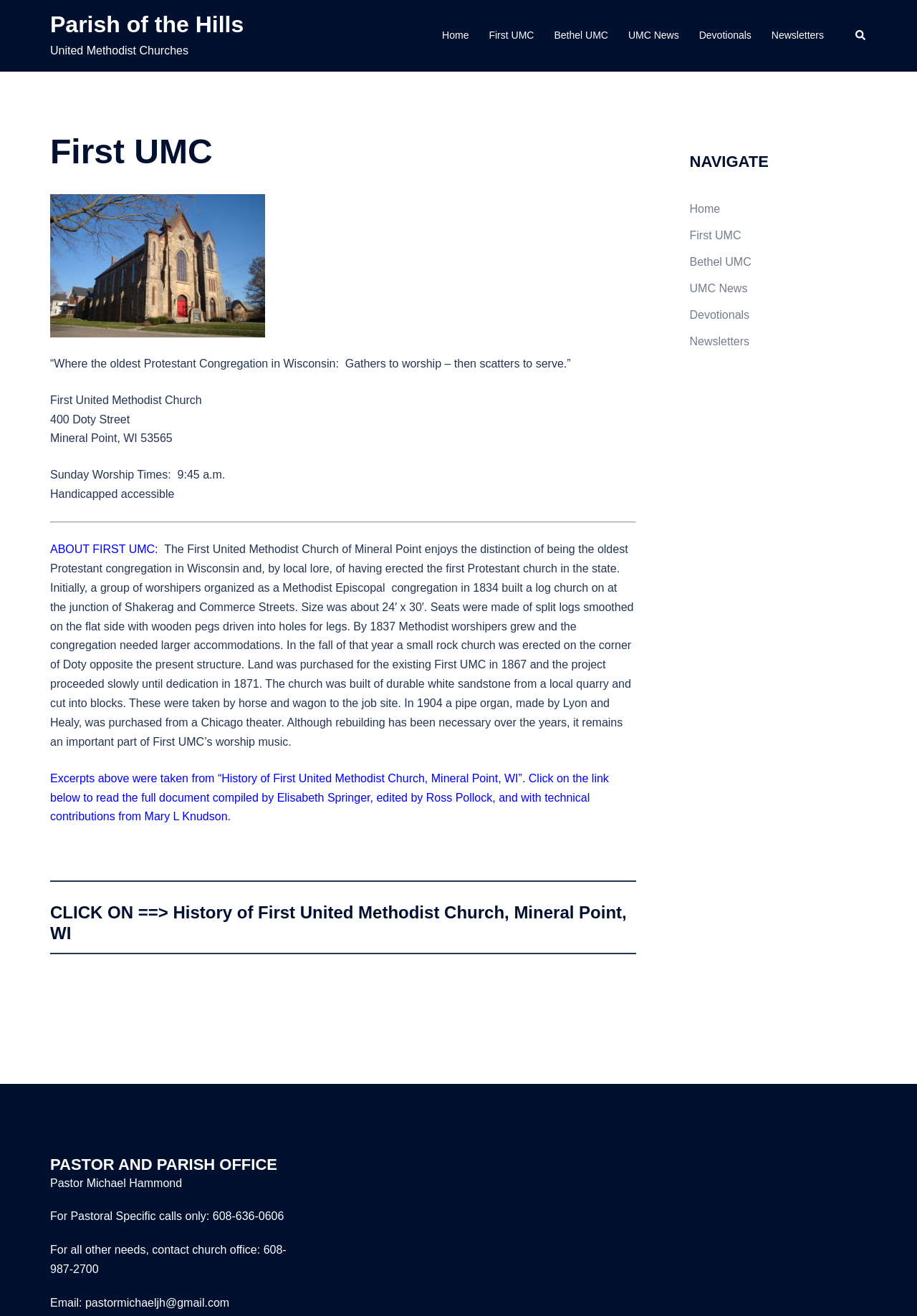Based on the element description Home, identify the bounding box coordinates for the UI element. The coordinates should be in the format (top-left x, top-left y, bottom-right x, bottom-right y) and within the 0 to 1 range.

[0.482, 0.021, 0.511, 0.034]